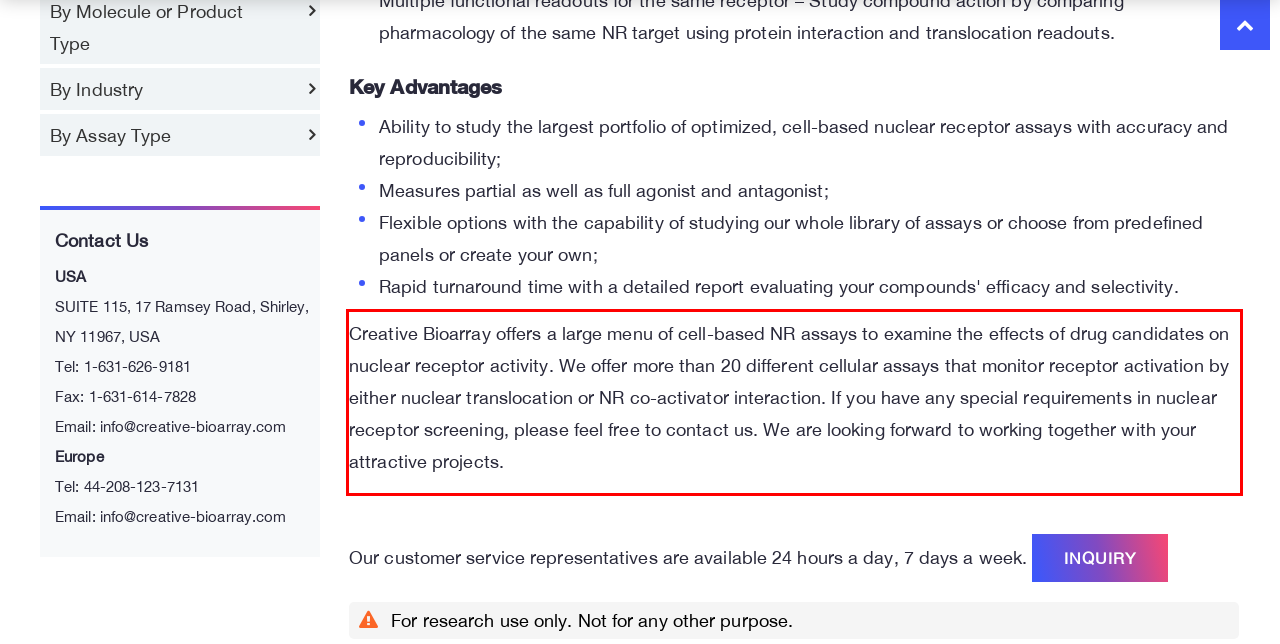The screenshot you have been given contains a UI element surrounded by a red rectangle. Use OCR to read and extract the text inside this red rectangle.

Creative Bioarray offers a large menu of cell-based NR assays to examine the effects of drug candidates on nuclear receptor activity. We offer more than 20 different cellular assays that monitor receptor activation by either nuclear translocation or NR co-activator interaction. If you have any special requirements in nuclear receptor screening, please feel free to contact us. We are looking forward to working together with your attractive projects.